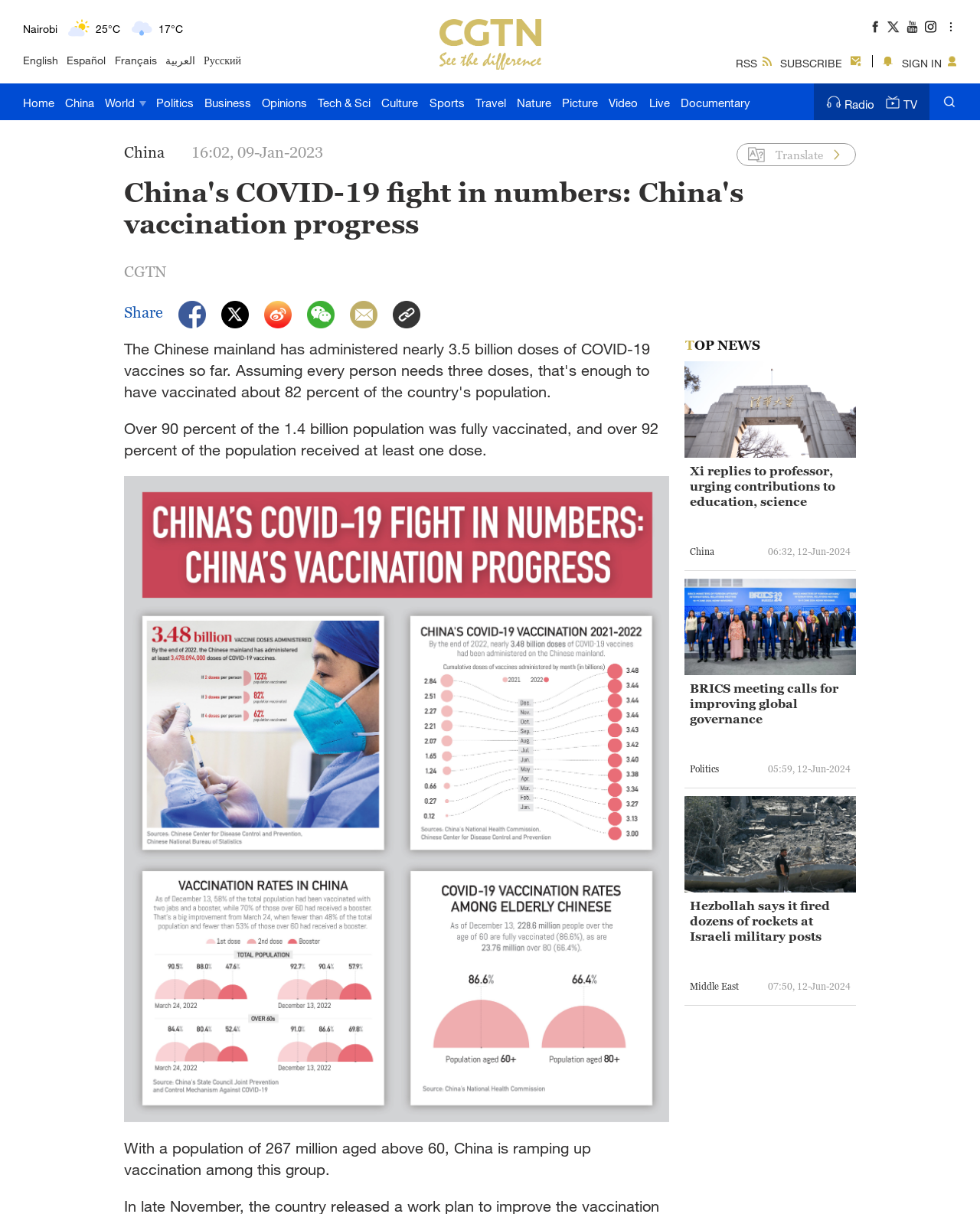Identify the bounding box coordinates for the region to click in order to carry out this instruction: "Switch to English language". Provide the coordinates using four float numbers between 0 and 1, formatted as [left, top, right, bottom].

[0.023, 0.044, 0.059, 0.056]